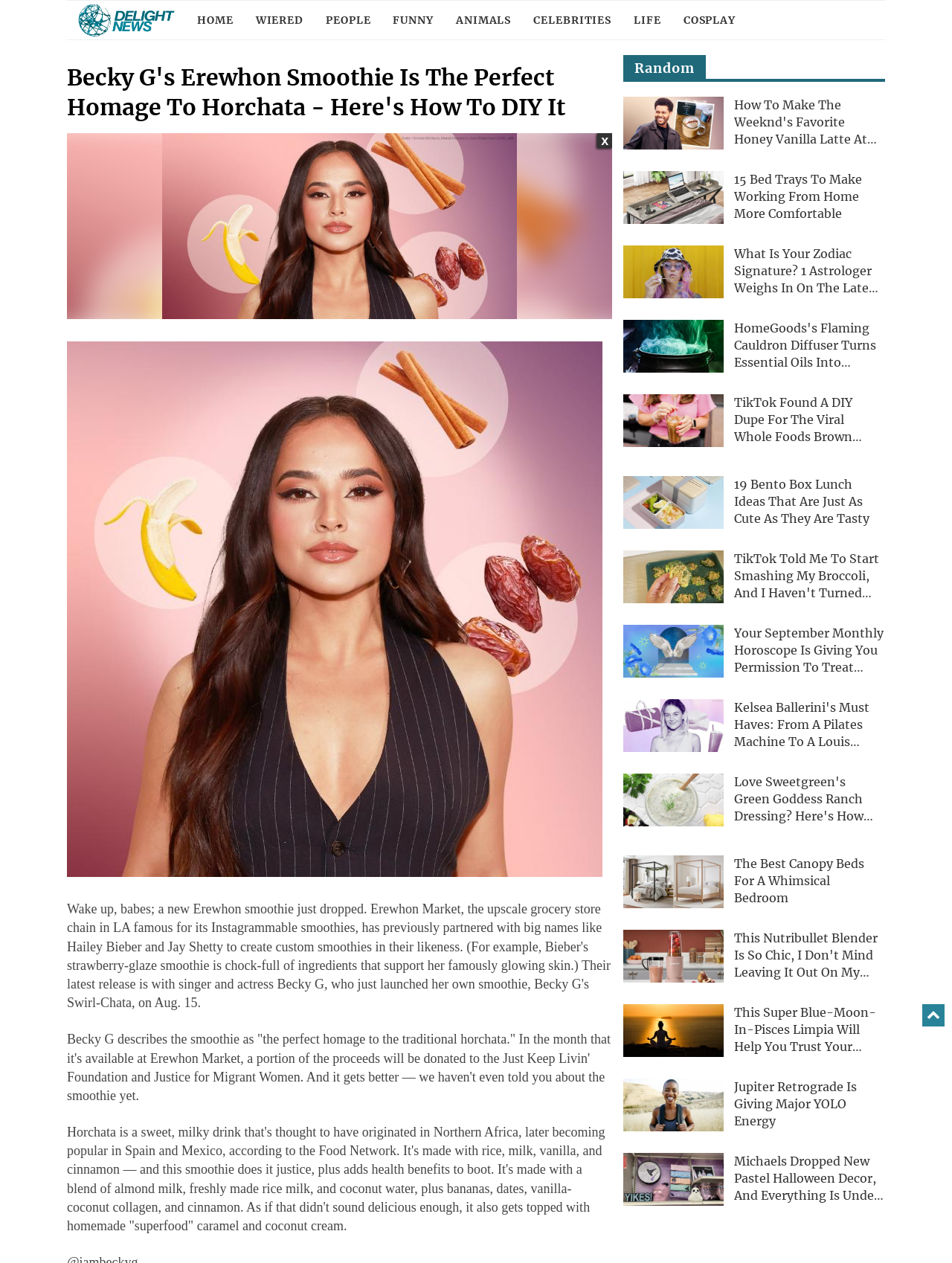Using a single word or phrase, answer the following question: 
What is the name of the celebrity mentioned in the main article?

Becky G